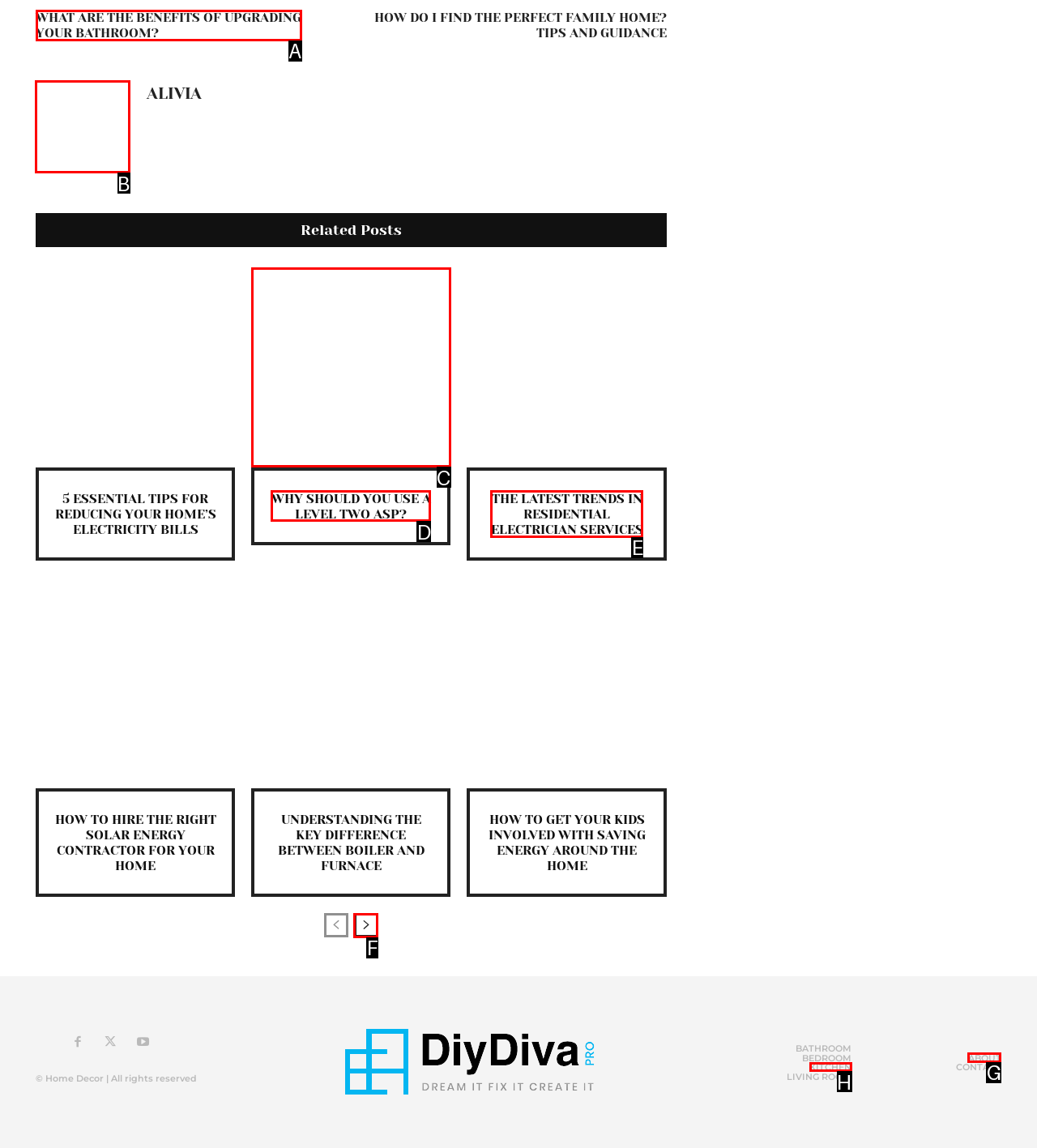Find the correct option to complete this instruction: Click on 'Alivia'. Reply with the corresponding letter.

B